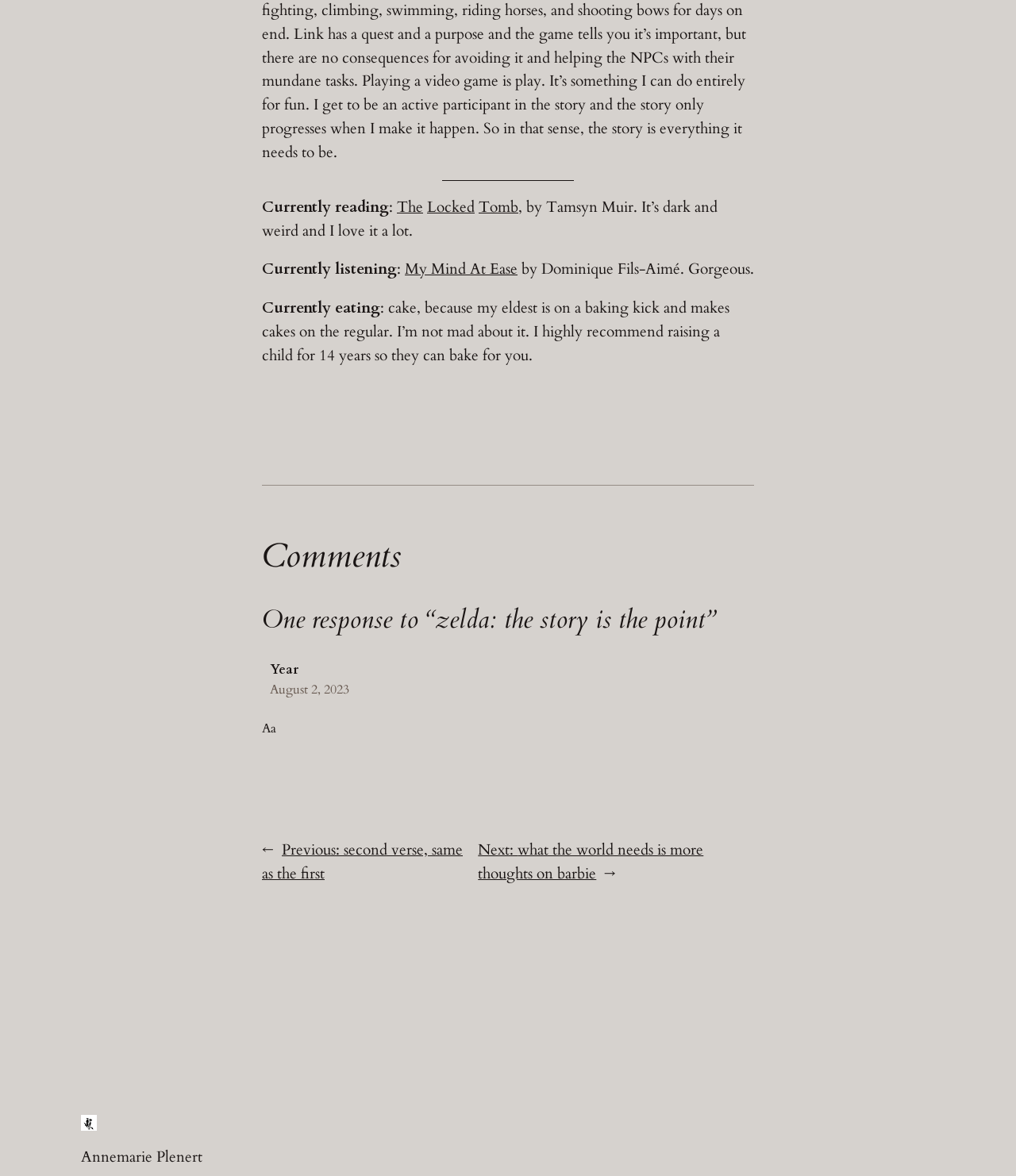Identify and provide the bounding box for the element described by: "Locked".

[0.42, 0.167, 0.467, 0.185]